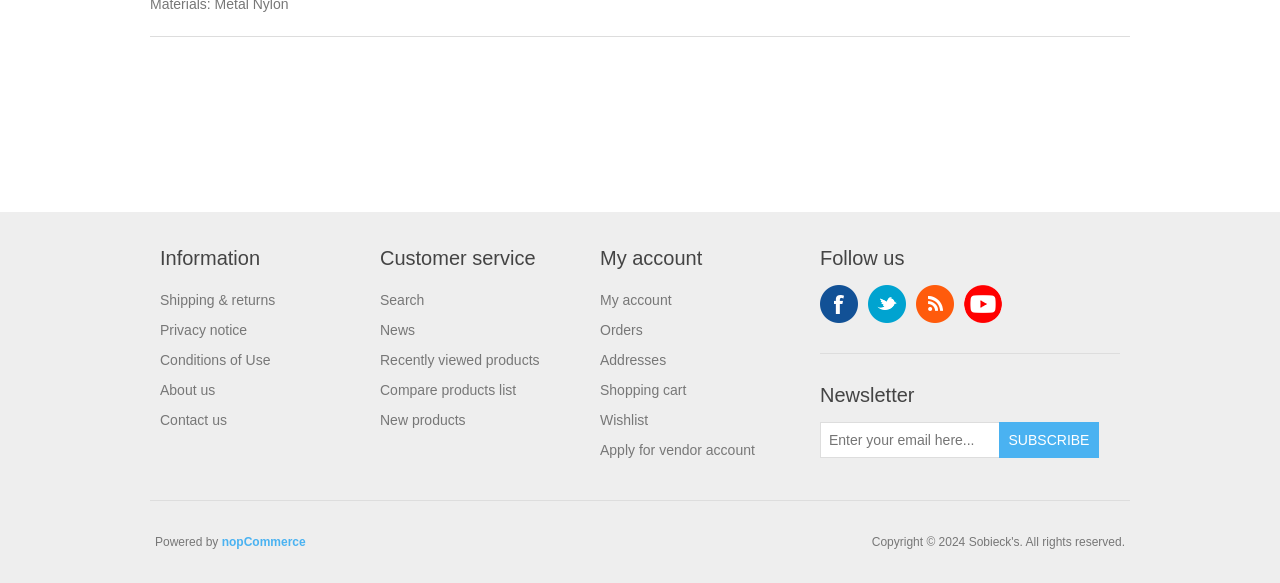Give a one-word or phrase response to the following question: What is the last link in the 'Customer service' section?

Recently viewed products